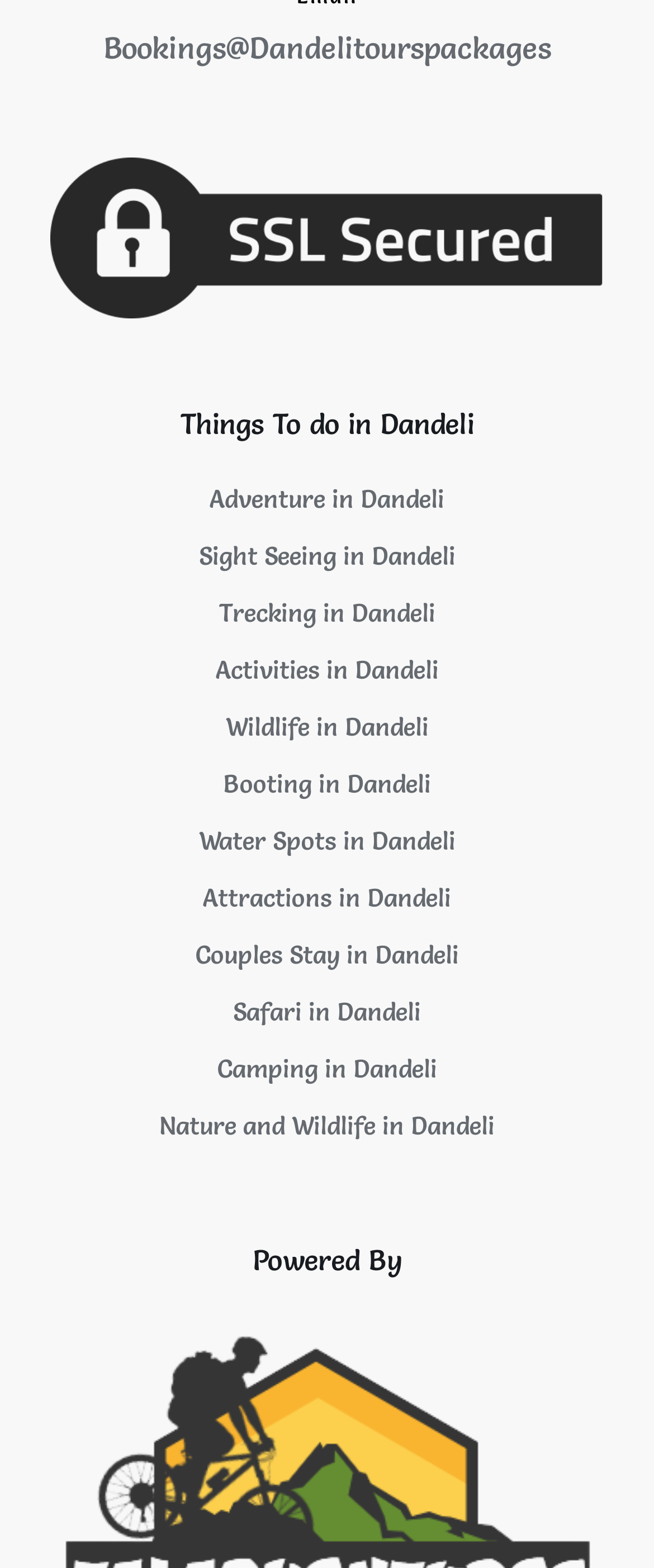Locate the bounding box coordinates of the clickable area needed to fulfill the instruction: "Go to adventure activities in Dandeli".

[0.321, 0.308, 0.679, 0.329]